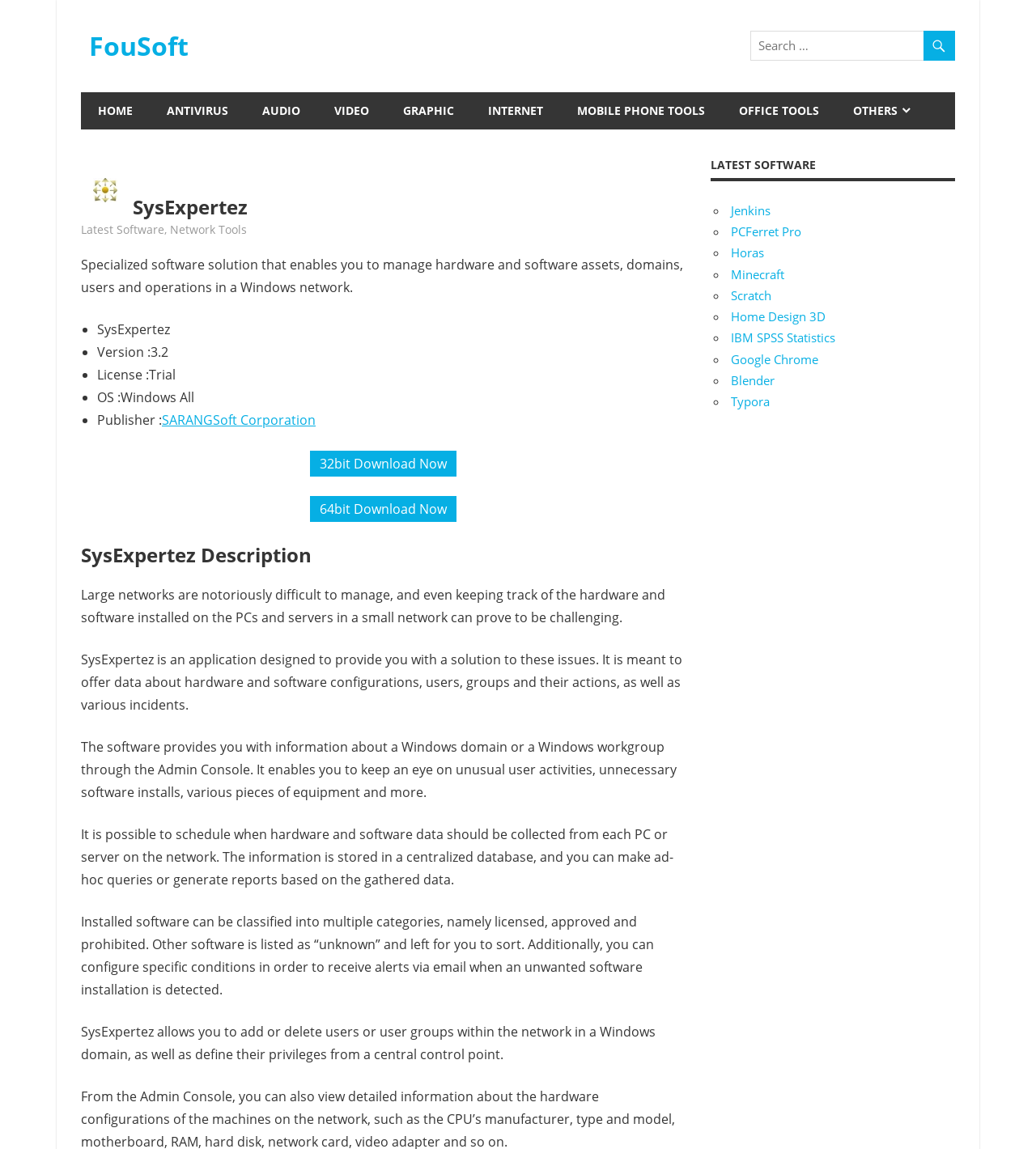Please respond to the question using a single word or phrase:
What is the purpose of SysExpertez?

Manage hardware and software assets